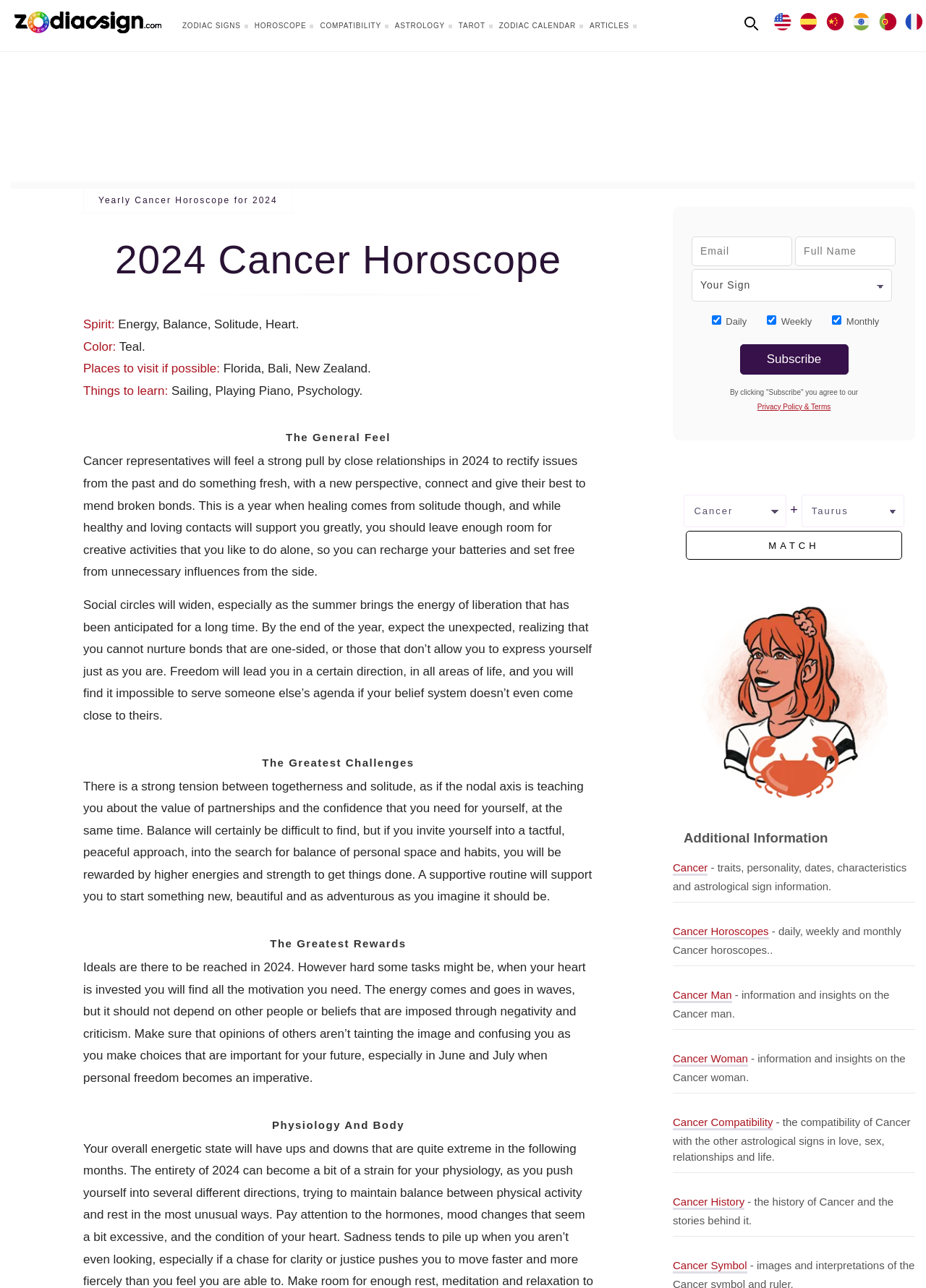Determine the bounding box coordinates for the UI element with the following description: "privacy policy & terms". The coordinates should be four float numbers between 0 and 1, represented as [left, top, right, bottom].

[0.792, 0.305, 0.923, 0.322]